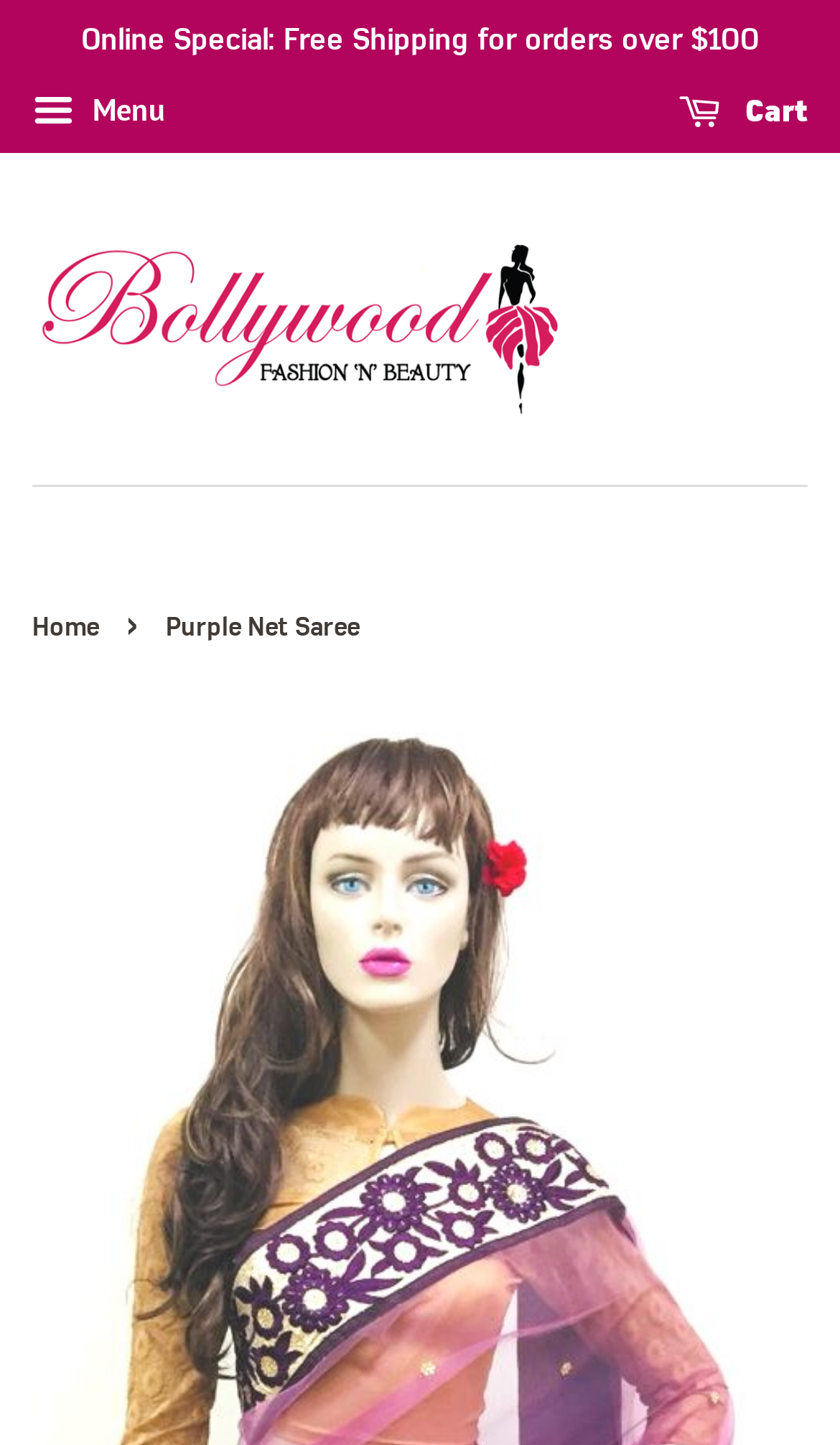Using the webpage screenshot, locate the HTML element that fits the following description and provide its bounding box: "alt="Bollywood Fashion 'n' Beauty"".

[0.038, 0.166, 0.679, 0.29]